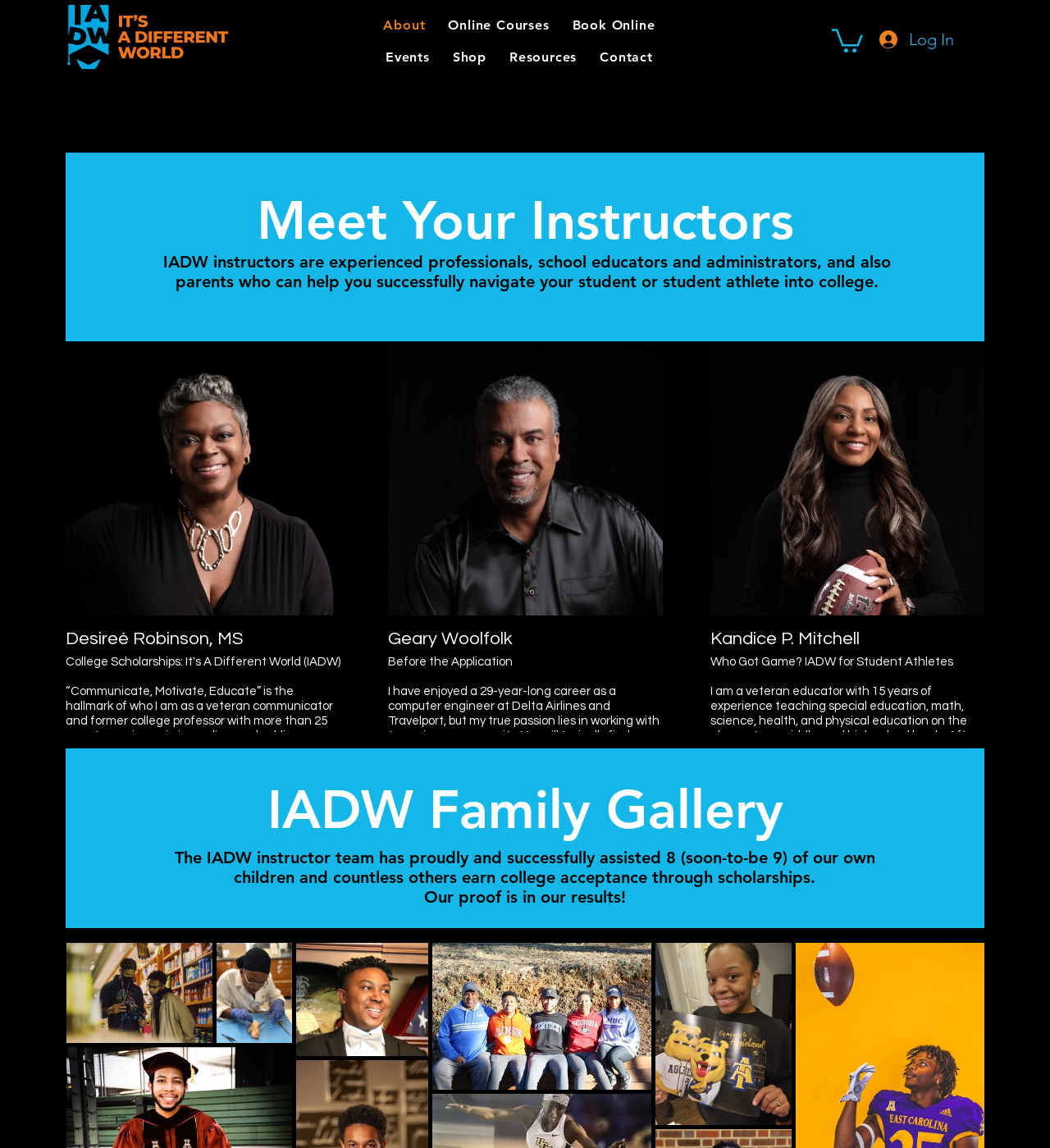How many children have the IADW instructors successfully assisted in earning college acceptance through scholarships?
Based on the visual details in the image, please answer the question thoroughly.

I found the answer by reading the heading 'IADW Family Gallery' and the description below it, which states that the IADW instructor team has proudly and successfully assisted 8 (soon-to-be 9) of their own children and countless others earn college acceptance through scholarships.